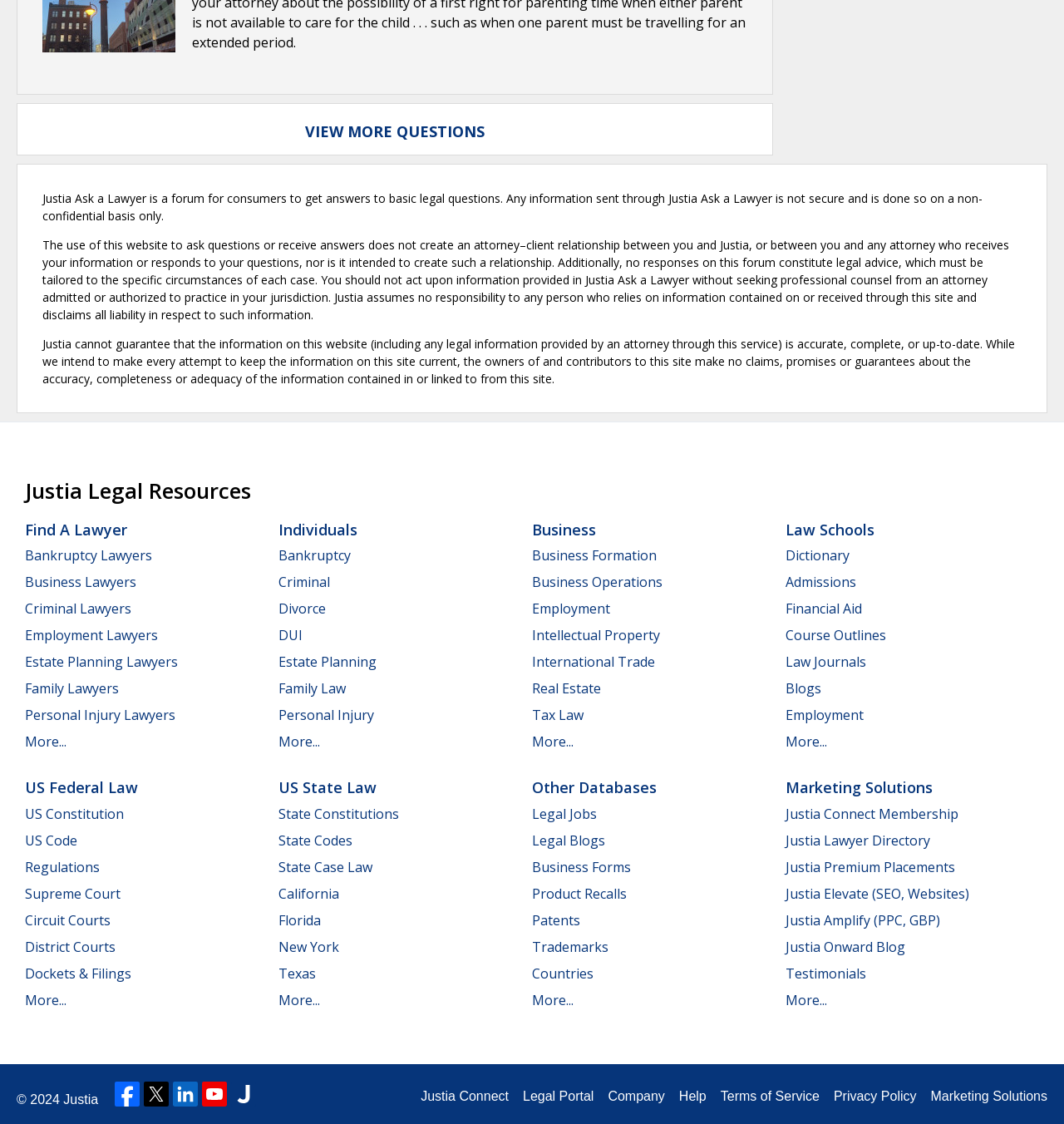What is the purpose of Justia Ask a Lawyer?
Please provide an in-depth and detailed response to the question.

Based on the static text on the webpage, Justia Ask a Lawyer is a forum for consumers to get answers to basic legal questions. This implies that the purpose of this service is to provide a platform for individuals to ask and receive answers to their legal queries.